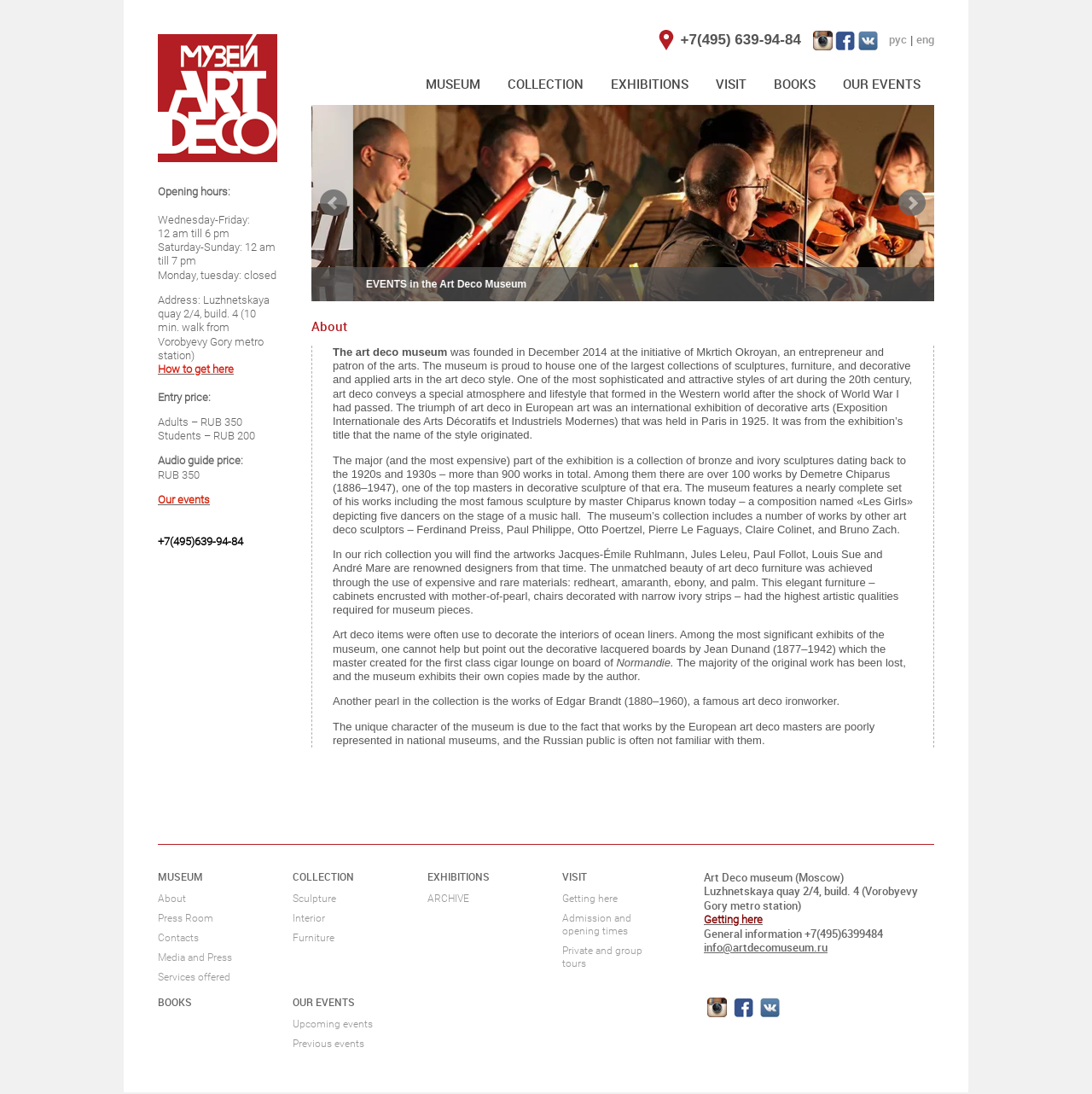Specify the bounding box coordinates of the area that needs to be clicked to achieve the following instruction: "Click the 'Home' link".

[0.145, 0.031, 0.254, 0.148]